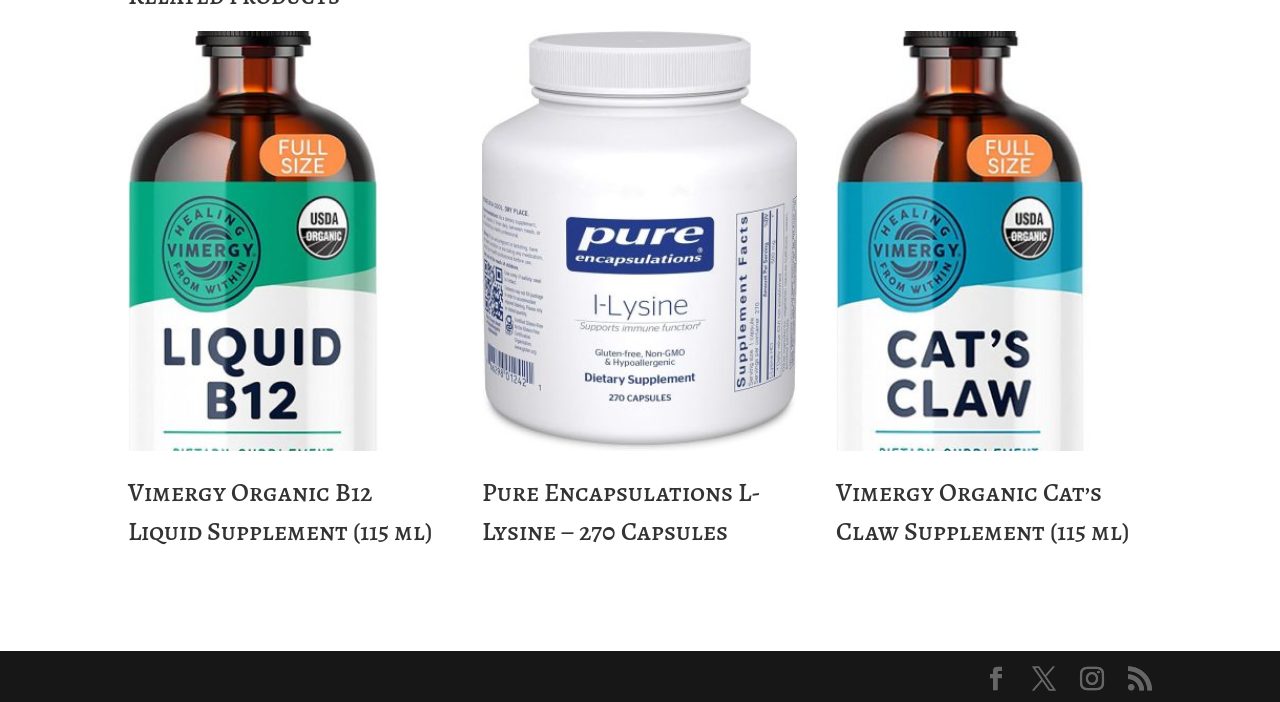How many capsules are in Pure Encapsulations L-Lysine?
Give a single word or phrase as your answer by examining the image.

270